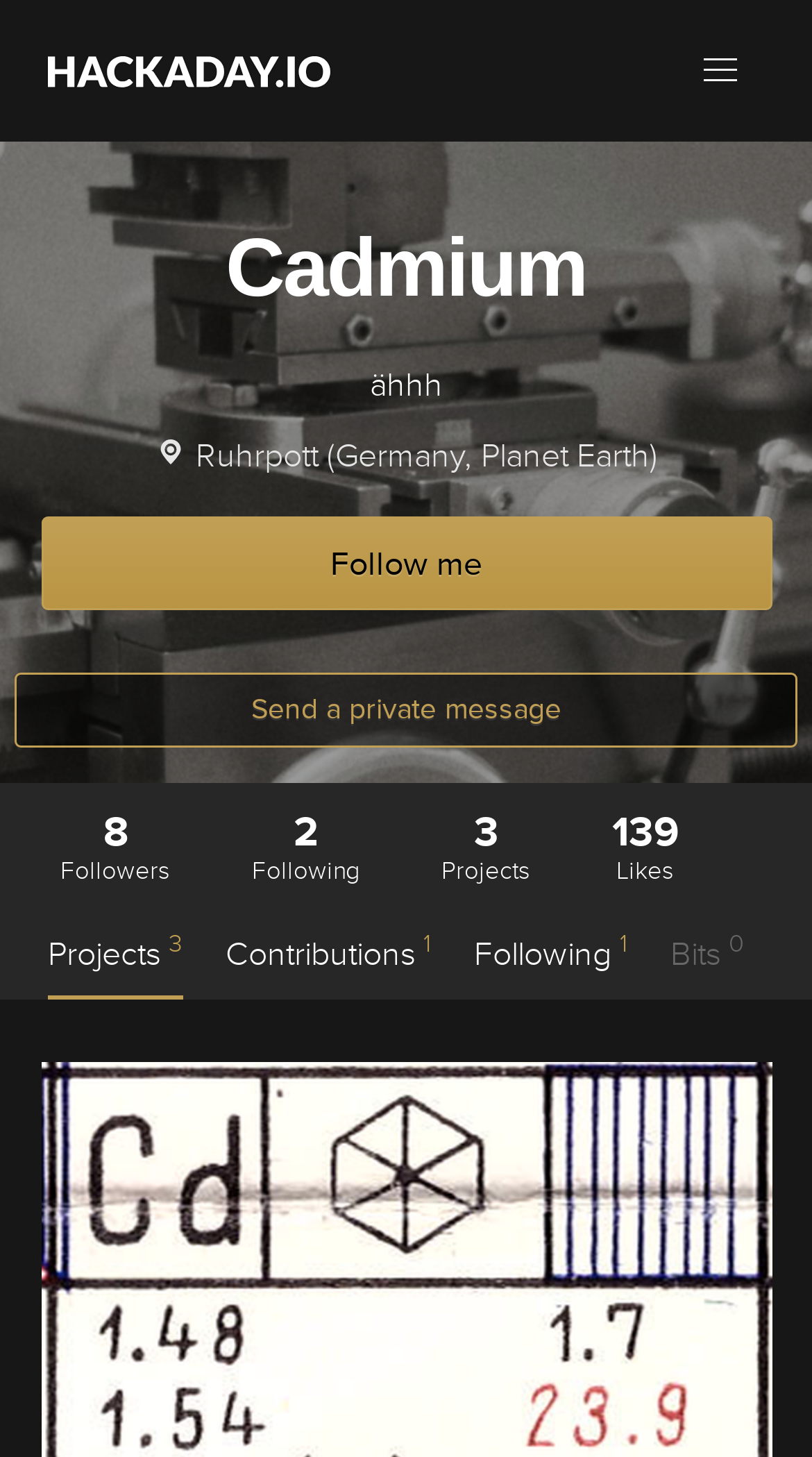Could you highlight the region that needs to be clicked to execute the instruction: "View projects"?

[0.059, 0.637, 0.225, 0.685]